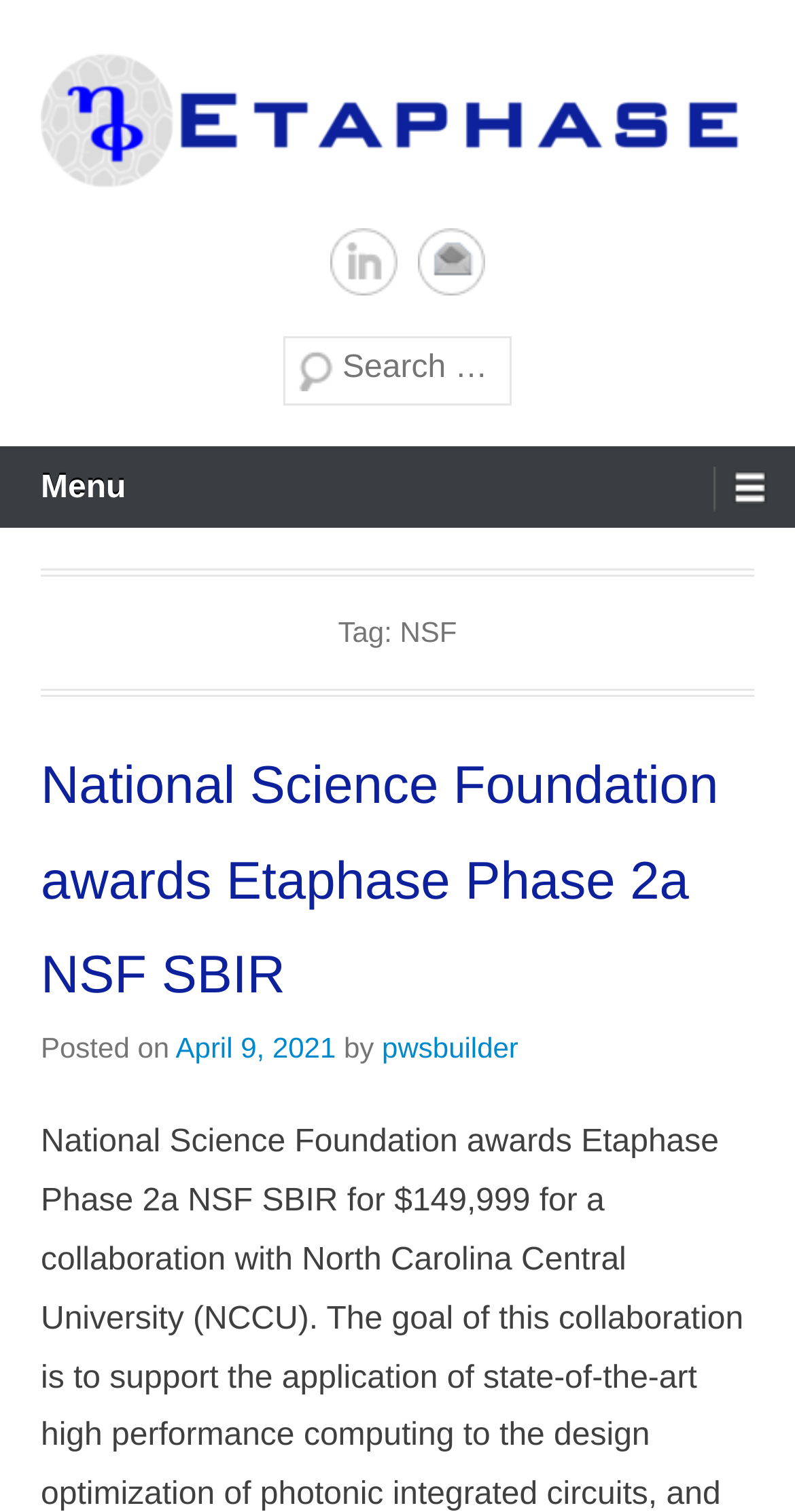What is the company name on the top left?
Using the information from the image, provide a comprehensive answer to the question.

The company name is located on the top left of the webpage, which is also the text of the image and the link with the same bounding box coordinates.